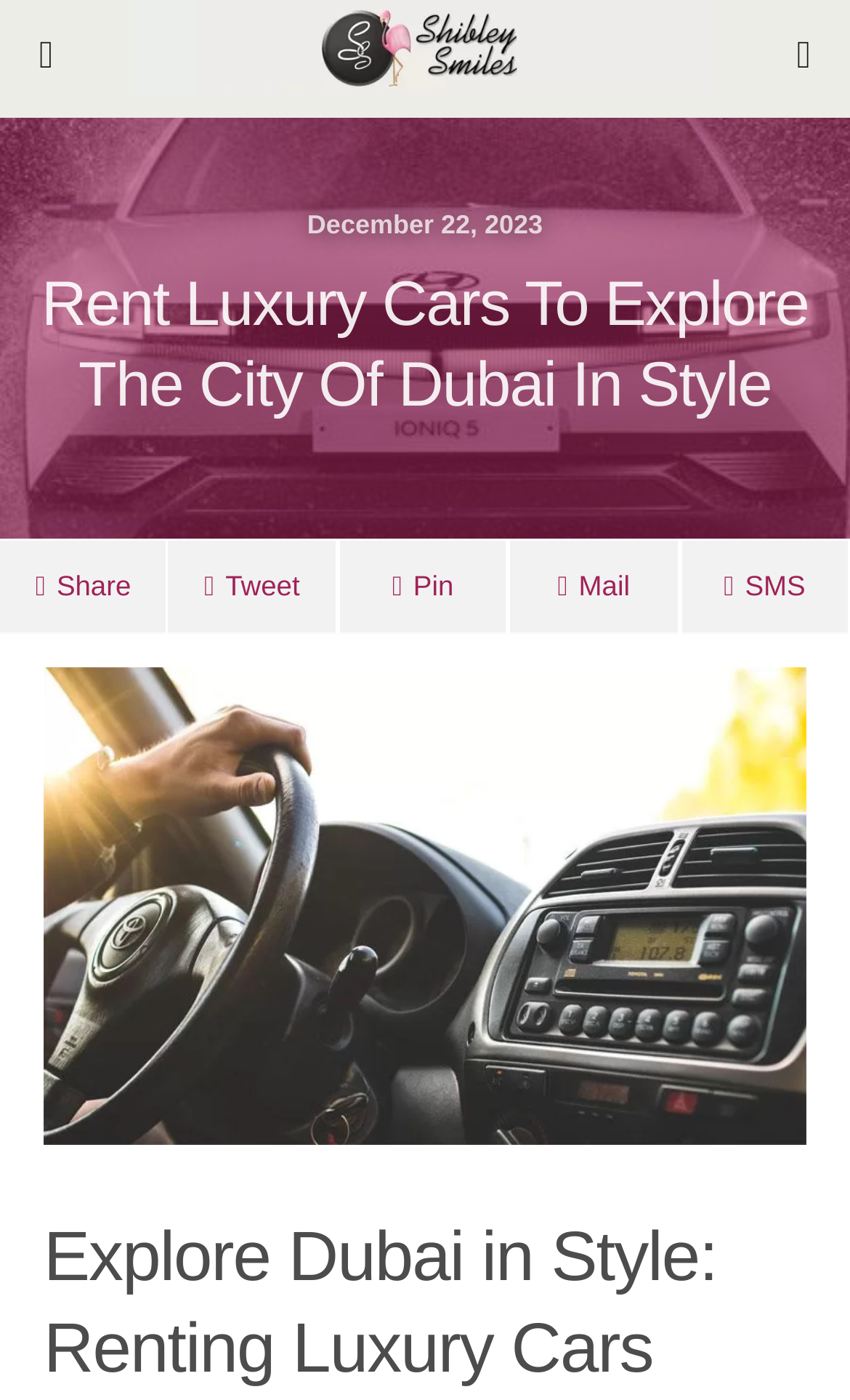What is the date displayed on the webpage?
Using the image as a reference, give a one-word or short phrase answer.

December 22, 2023